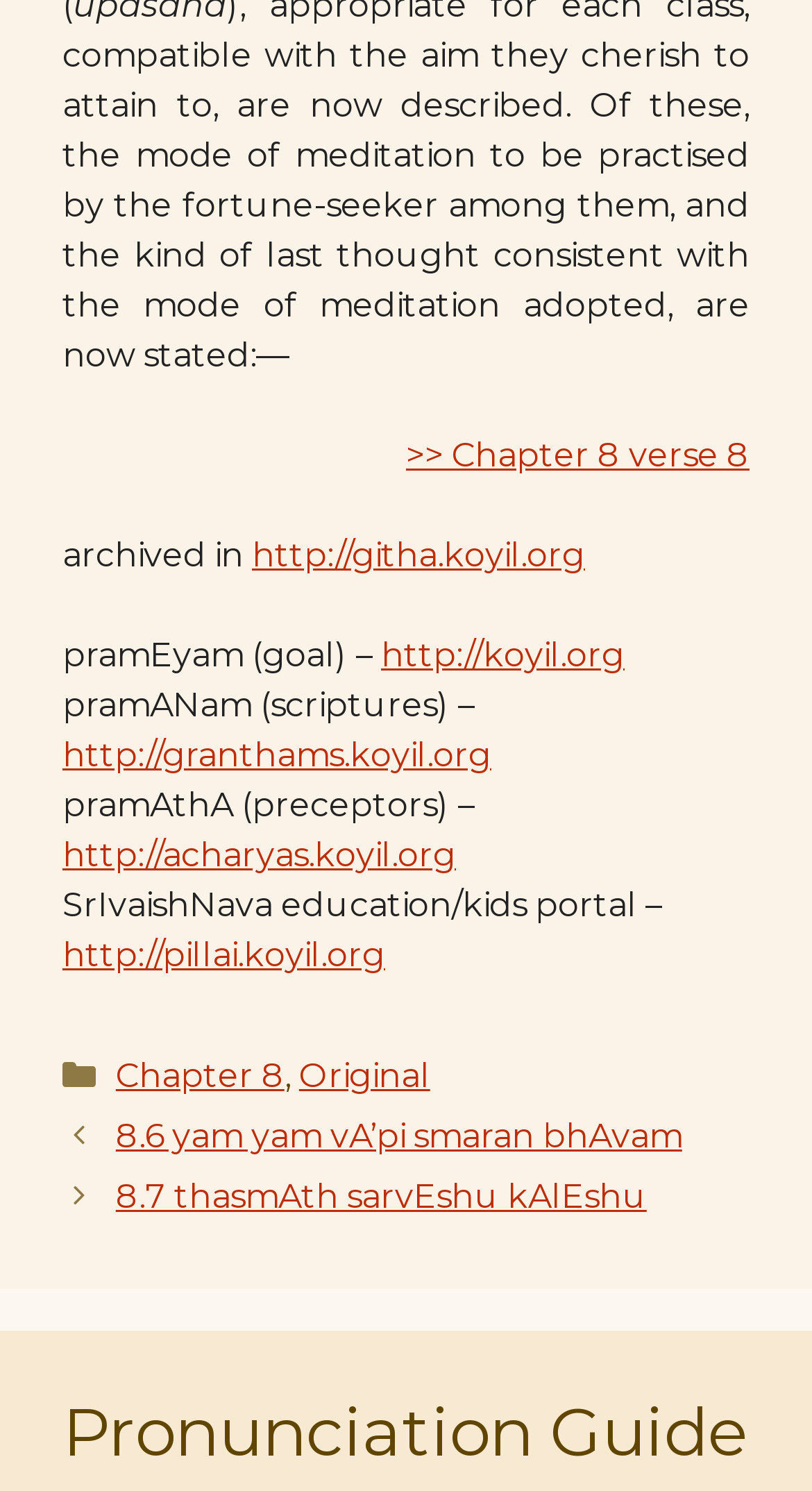Respond to the following query with just one word or a short phrase: 
What is the title of the last section?

Pronunciation Guide